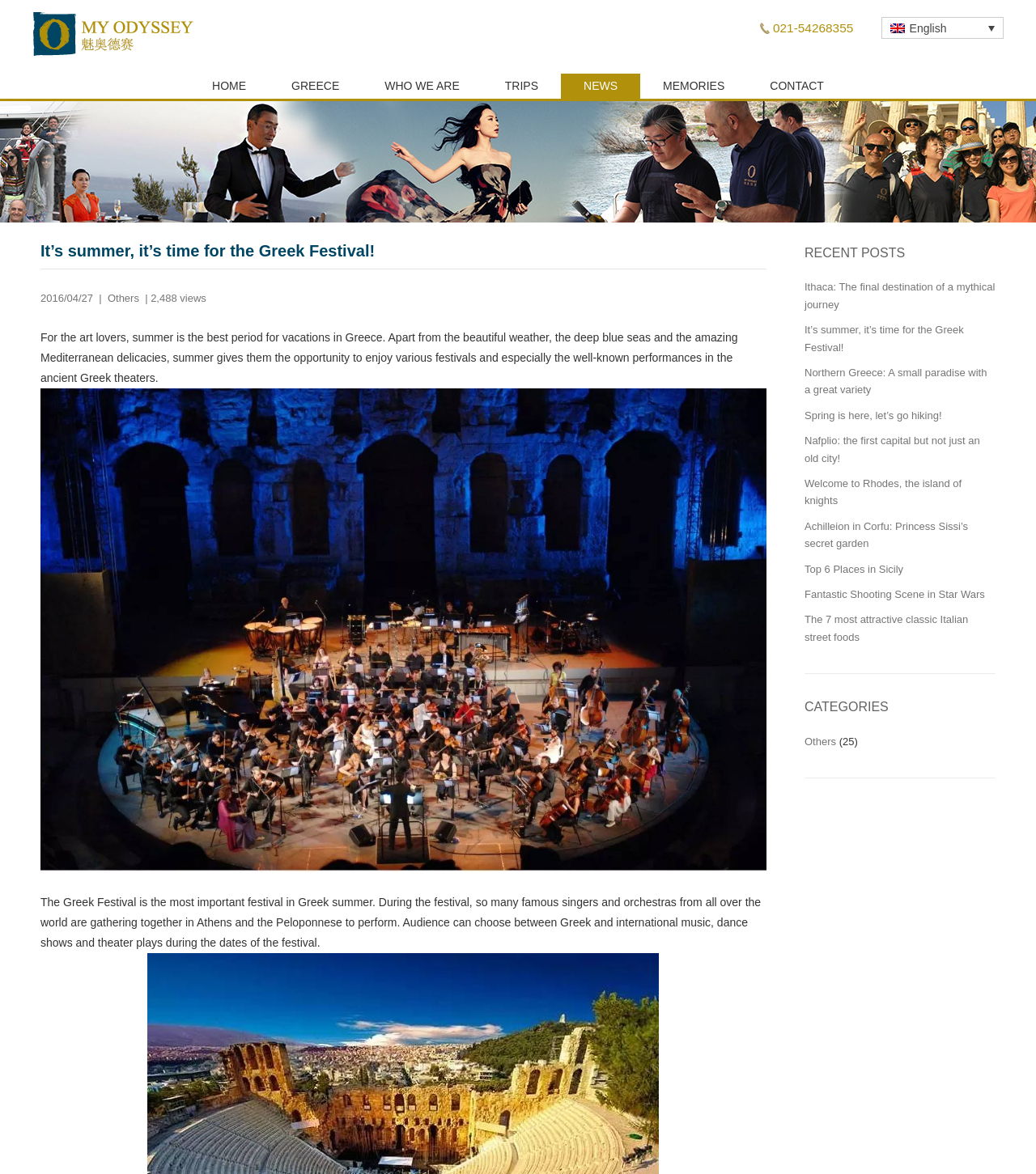Find the bounding box coordinates of the element to click in order to complete the given instruction: "Learn more about the 'Foodpairing website'."

None